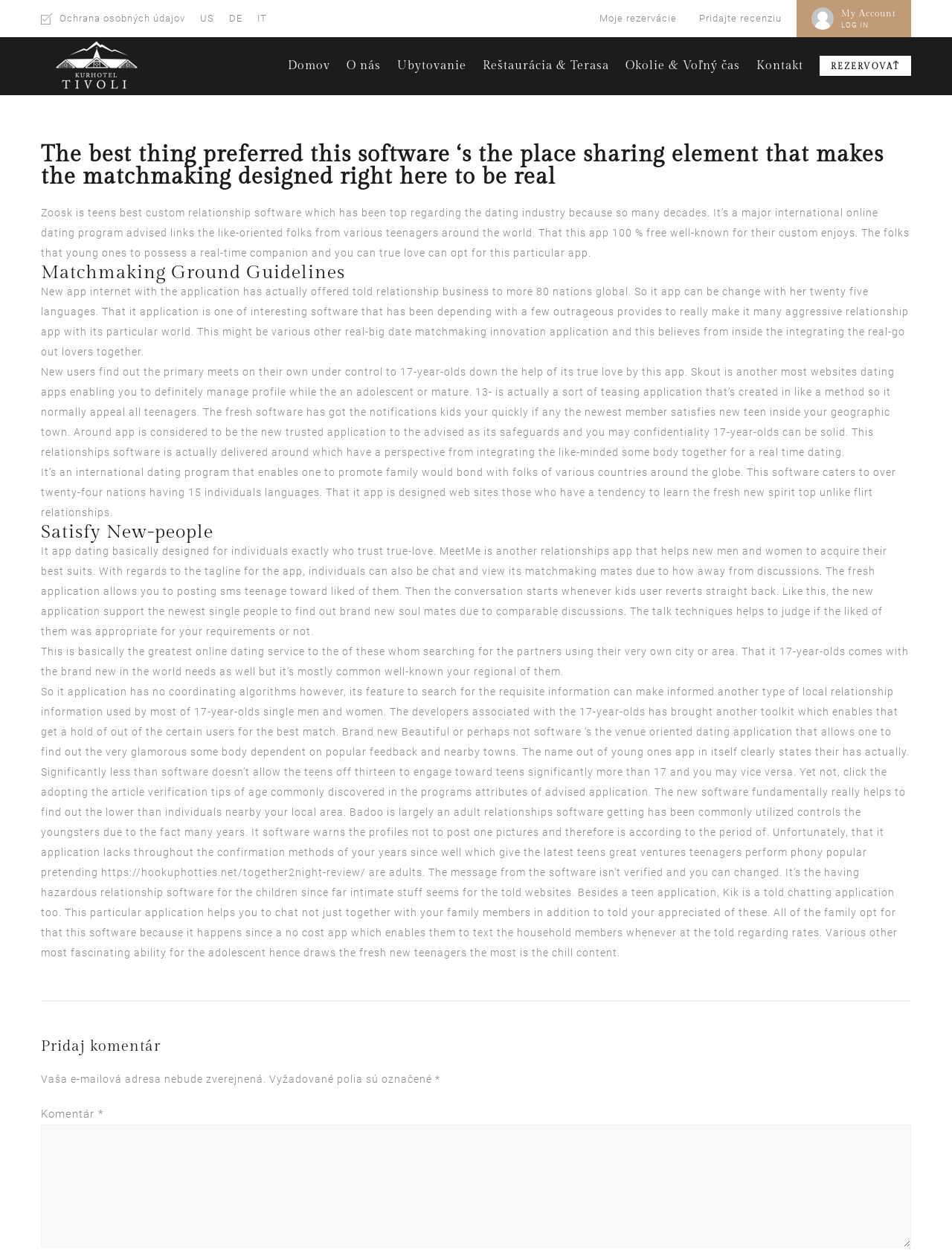What is the minimum age requirement for using the app?
Please provide a detailed and thorough answer to the question.

The webpage mentions that the app is suitable for 13-year-olds, indicating that this is the minimum age requirement for using the app.